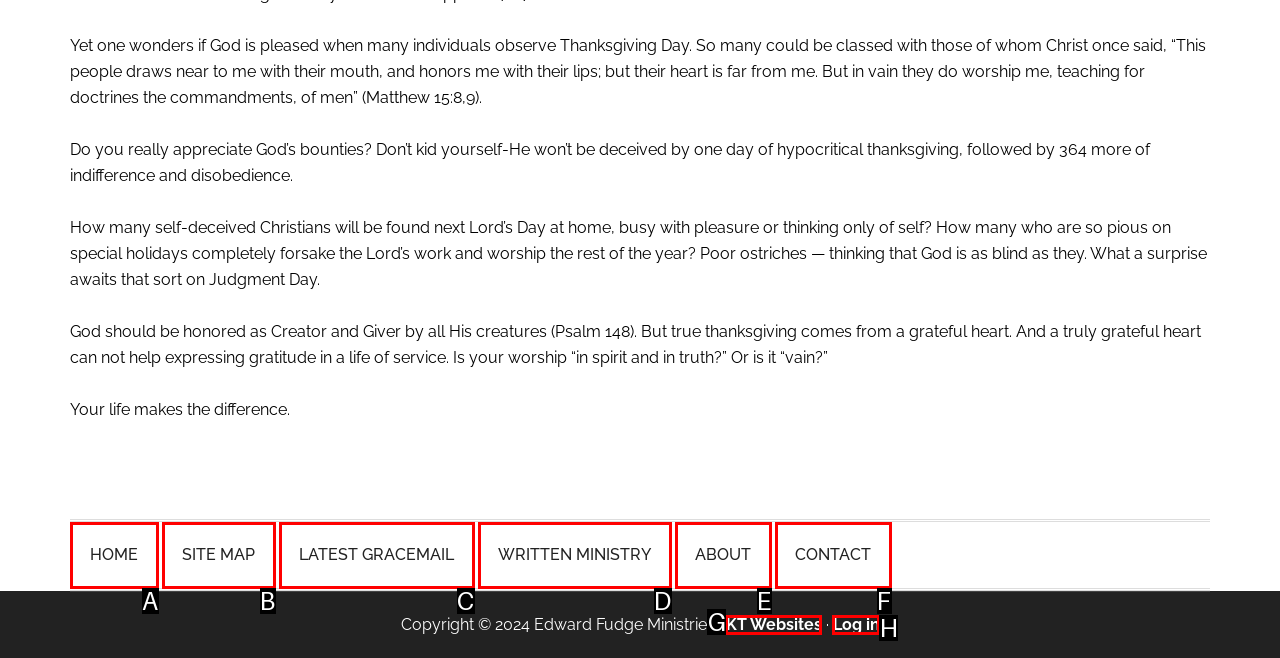Identify the UI element described as: Contact
Answer with the option's letter directly.

F